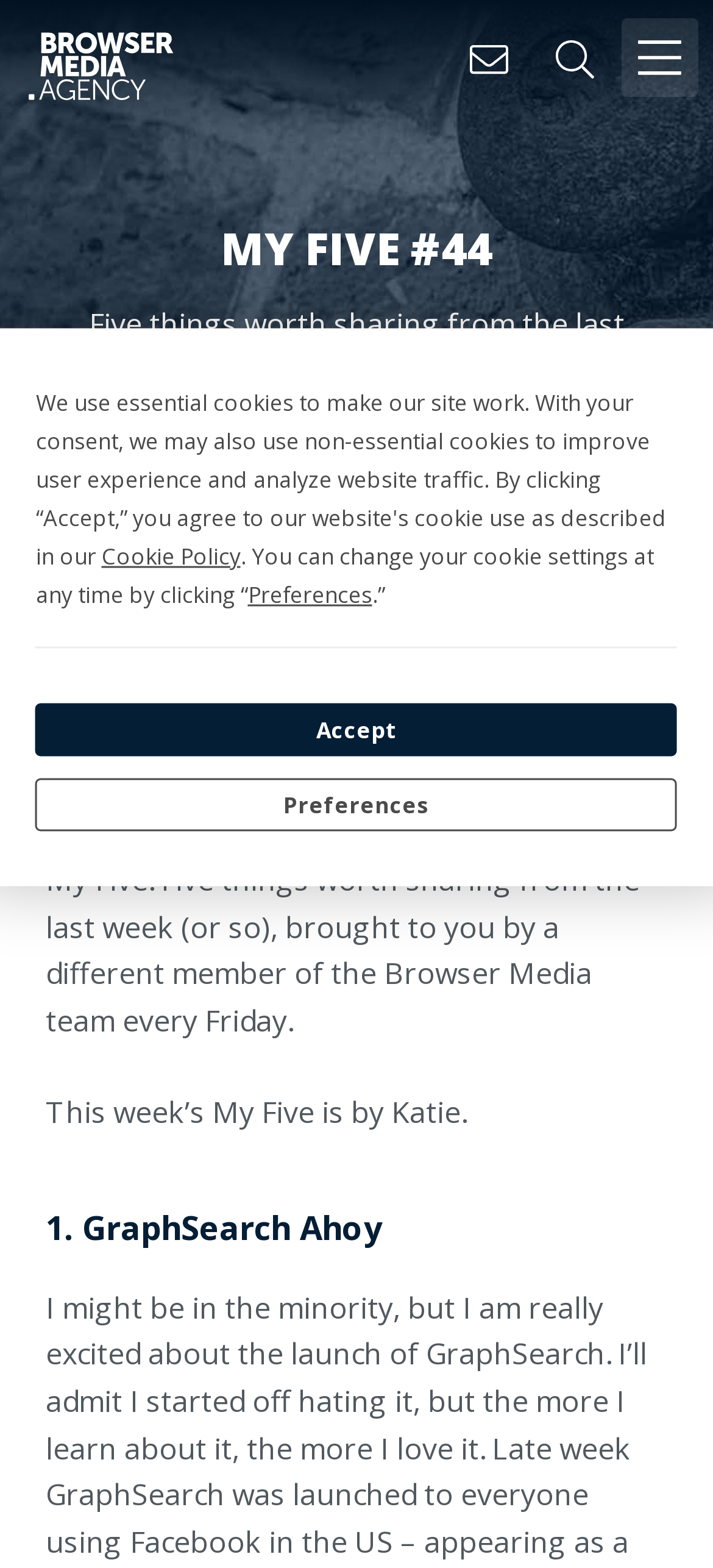Pinpoint the bounding box coordinates of the element that must be clicked to accomplish the following instruction: "go to Browser Media". The coordinates should be in the format of four float numbers between 0 and 1, i.e., [left, top, right, bottom].

[0.021, 0.012, 0.251, 0.075]